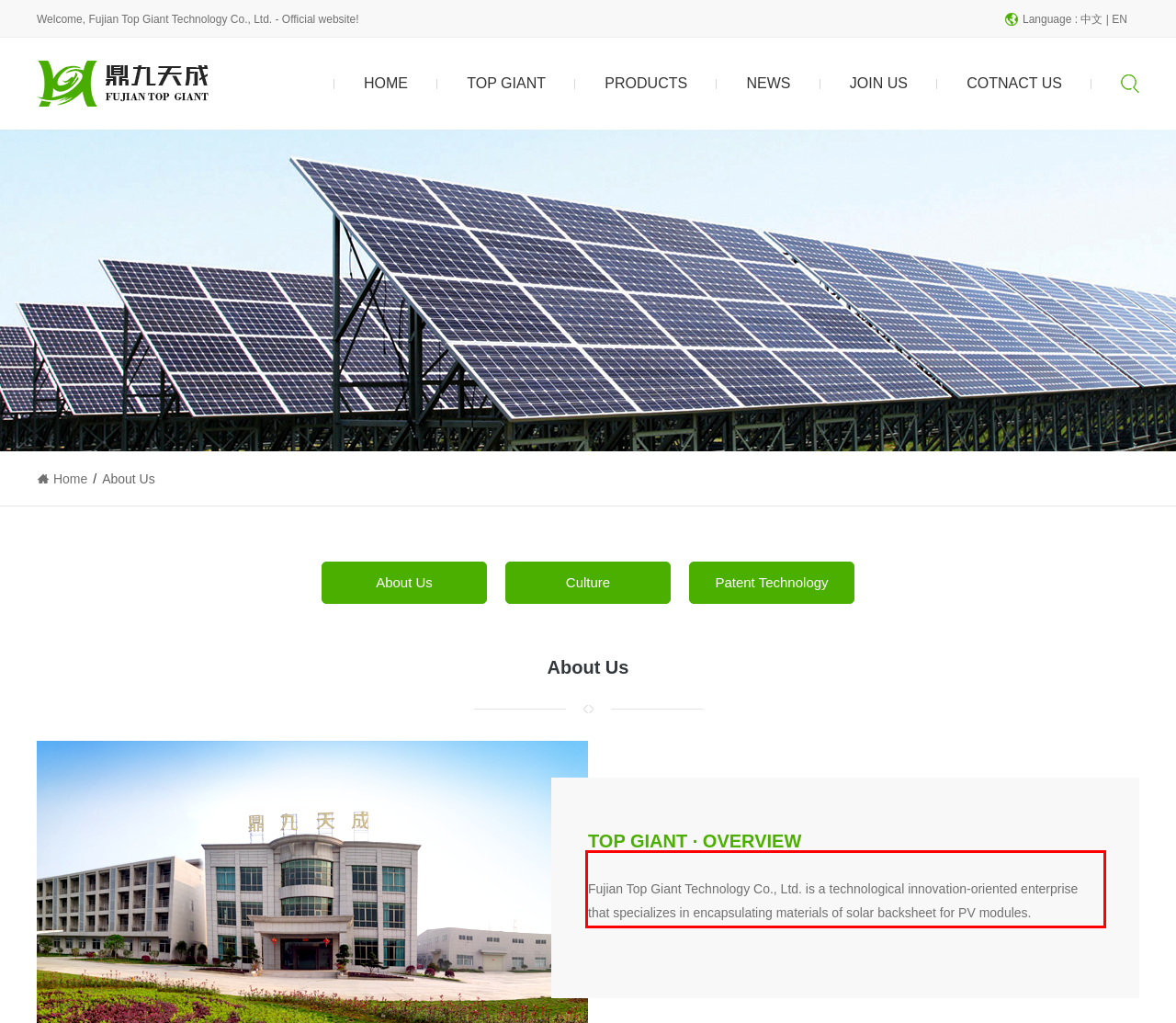Identify the text inside the red bounding box in the provided webpage screenshot and transcribe it.

Fujian Top Giant Technology Co., Ltd. is a technological innovation-oriented enterprise that specializes in encapsulating materials of solar backsheet for PV modules.